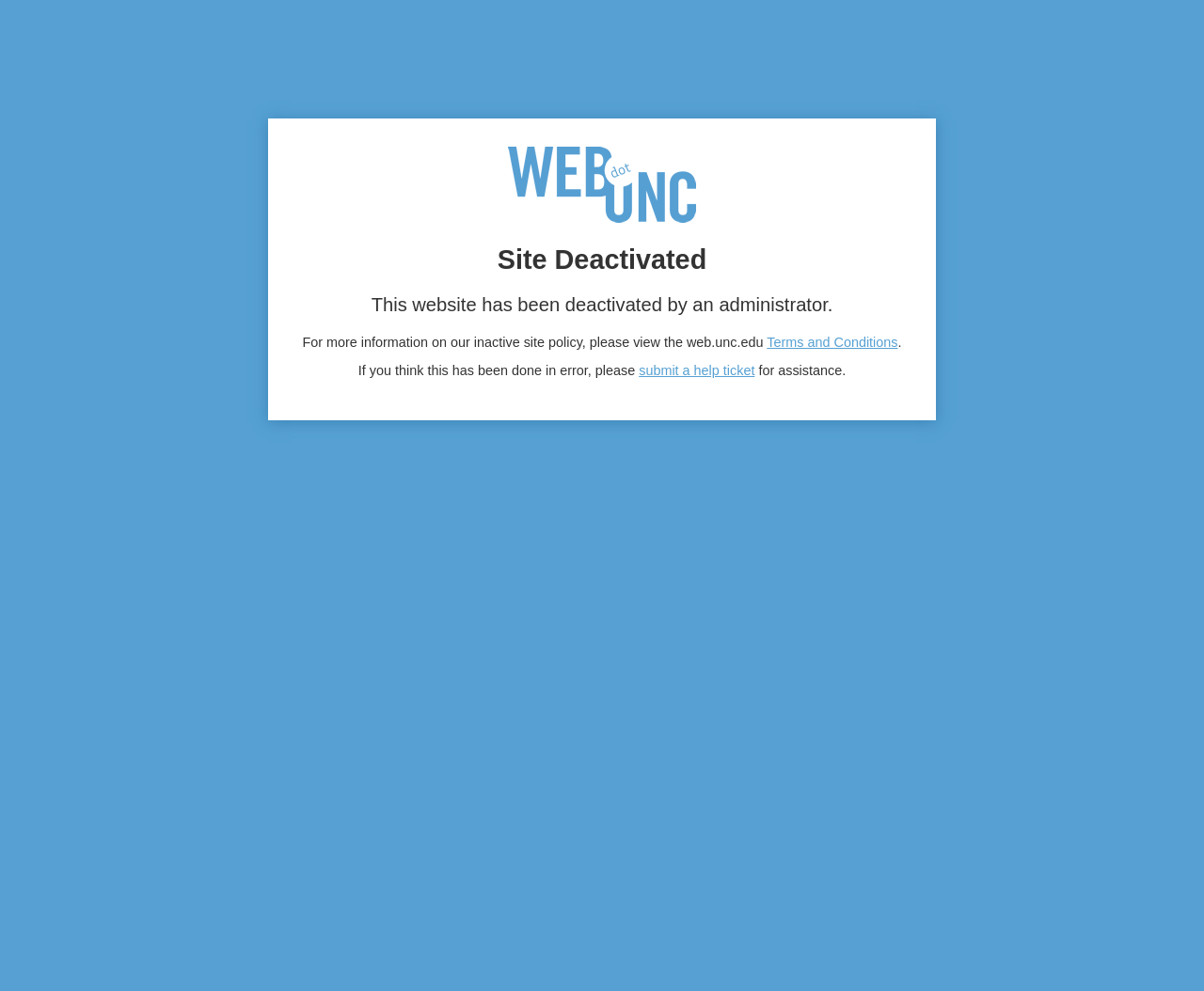What is the status of the website?
Refer to the image and provide a concise answer in one word or phrase.

Deactivated